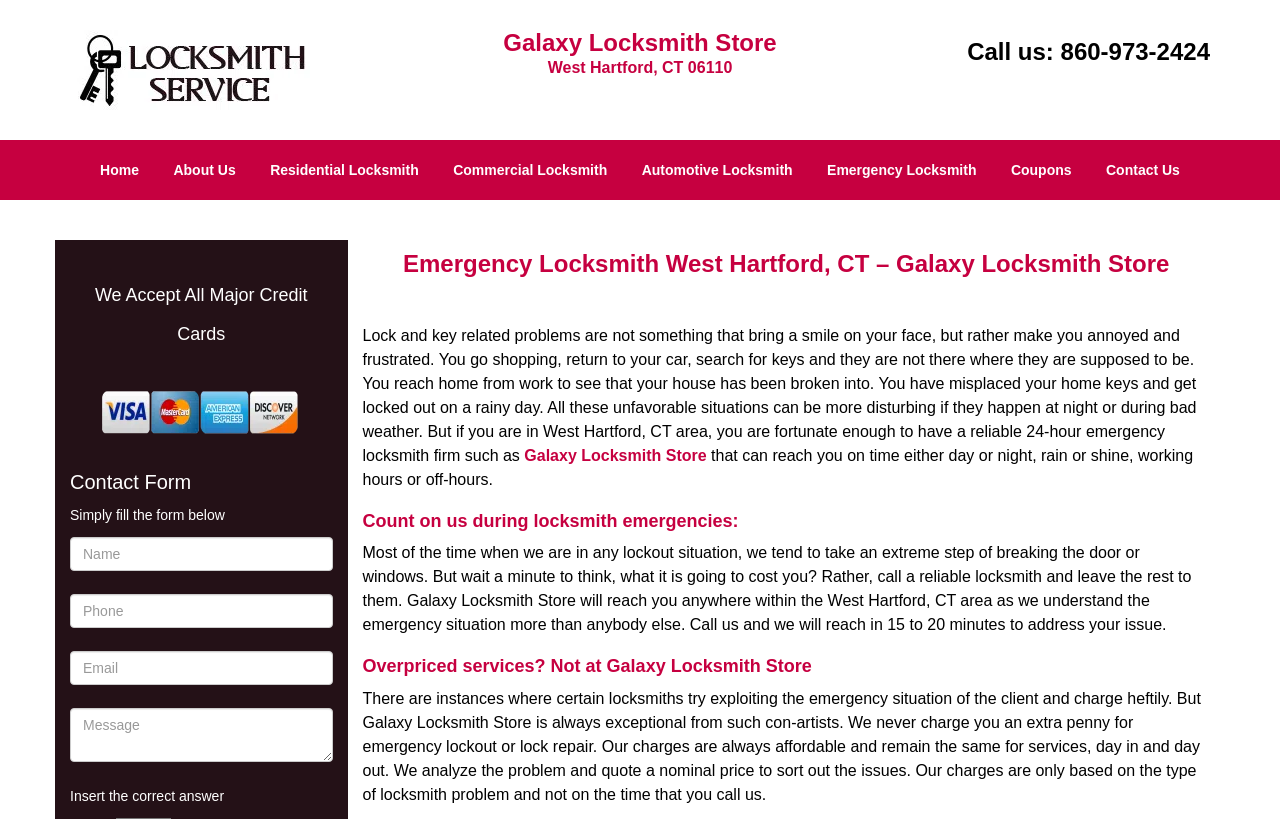Explain the contents of the webpage comprehensively.

This webpage is about Galaxy Locksmith Store, an emergency locksmith service in West Hartford, CT. At the top, there is a logo of Galaxy Locksmith Store, accompanied by a link to the store's homepage. Below the logo, there is a heading with the store's name and address. To the right of the address, there is a call-to-action section with a phone number and a "Call us" label.

The main navigation menu is located below the top section, with links to various pages such as Home, About Us, Residential Locksmith, Commercial Locksmith, Automotive Locksmith, Emergency Locksmith, Coupons, and Contact Us.

Below the navigation menu, there is a section with a heading that appears to be a separator. Following this, there is a section with a heading "Contact Form" and a brief instruction to fill out the form. The form consists of four text boxes for name, phone, email, and message, as well as a field to insert a correct answer to a question.

On the right side of the page, there is a section with a heading "Emergency Locksmith West Hartford, CT – Galaxy Locksmith Store" and a brief description of the locksmith service. This section also contains a link to Galaxy Locksmith Store.

Below this section, there are three headings: "Count on us during locksmith emergencies:", "Overpriced services? Not at Galaxy Locksmith Store", and each heading is followed by a paragraph of text describing the locksmith service's benefits and features.